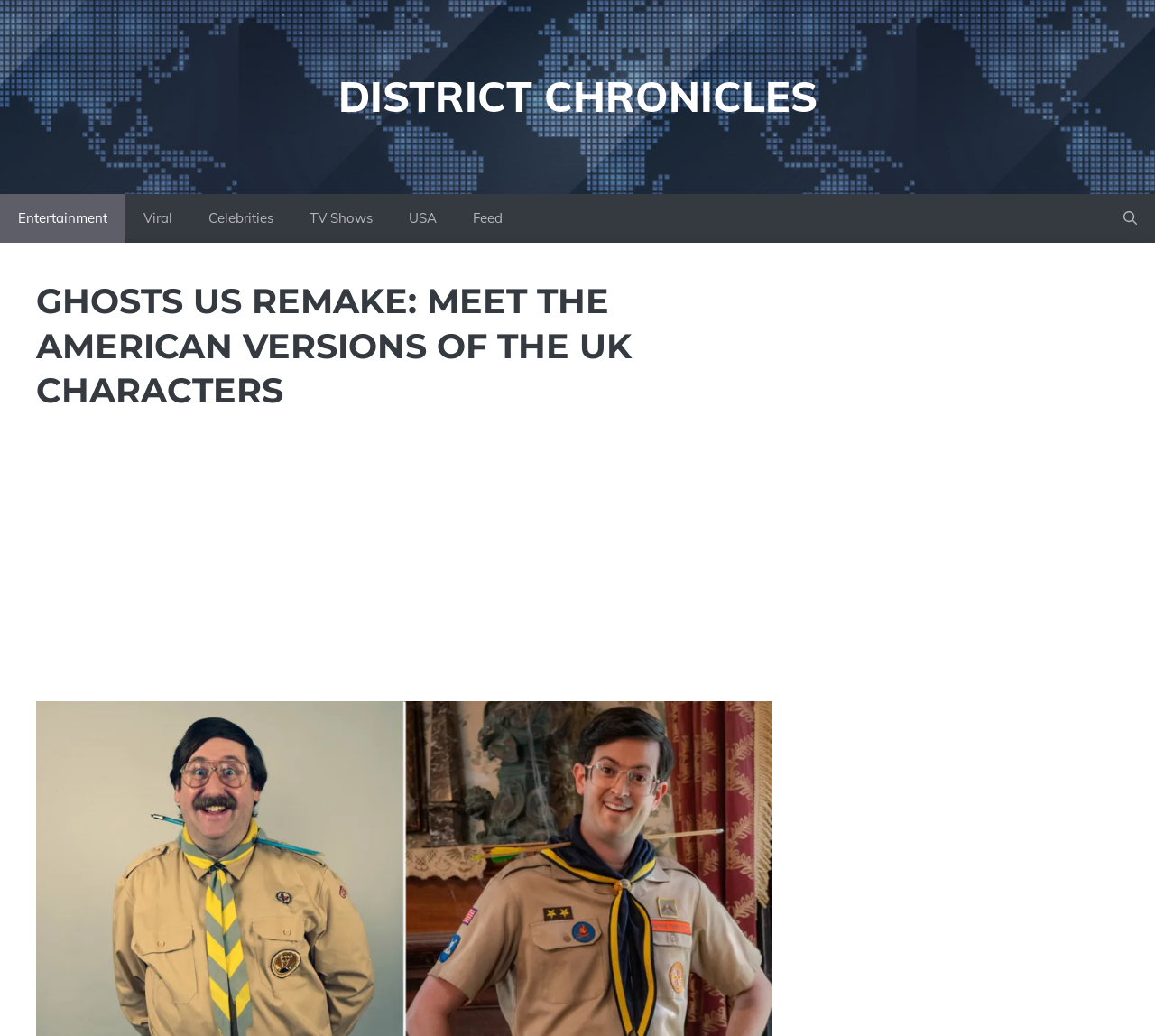Given the webpage screenshot and the description, determine the bounding box coordinates (top-left x, top-left y, bottom-right x, bottom-right y) that define the location of the UI element matching this description: aria-label="Open search"

[0.957, 0.187, 1.0, 0.234]